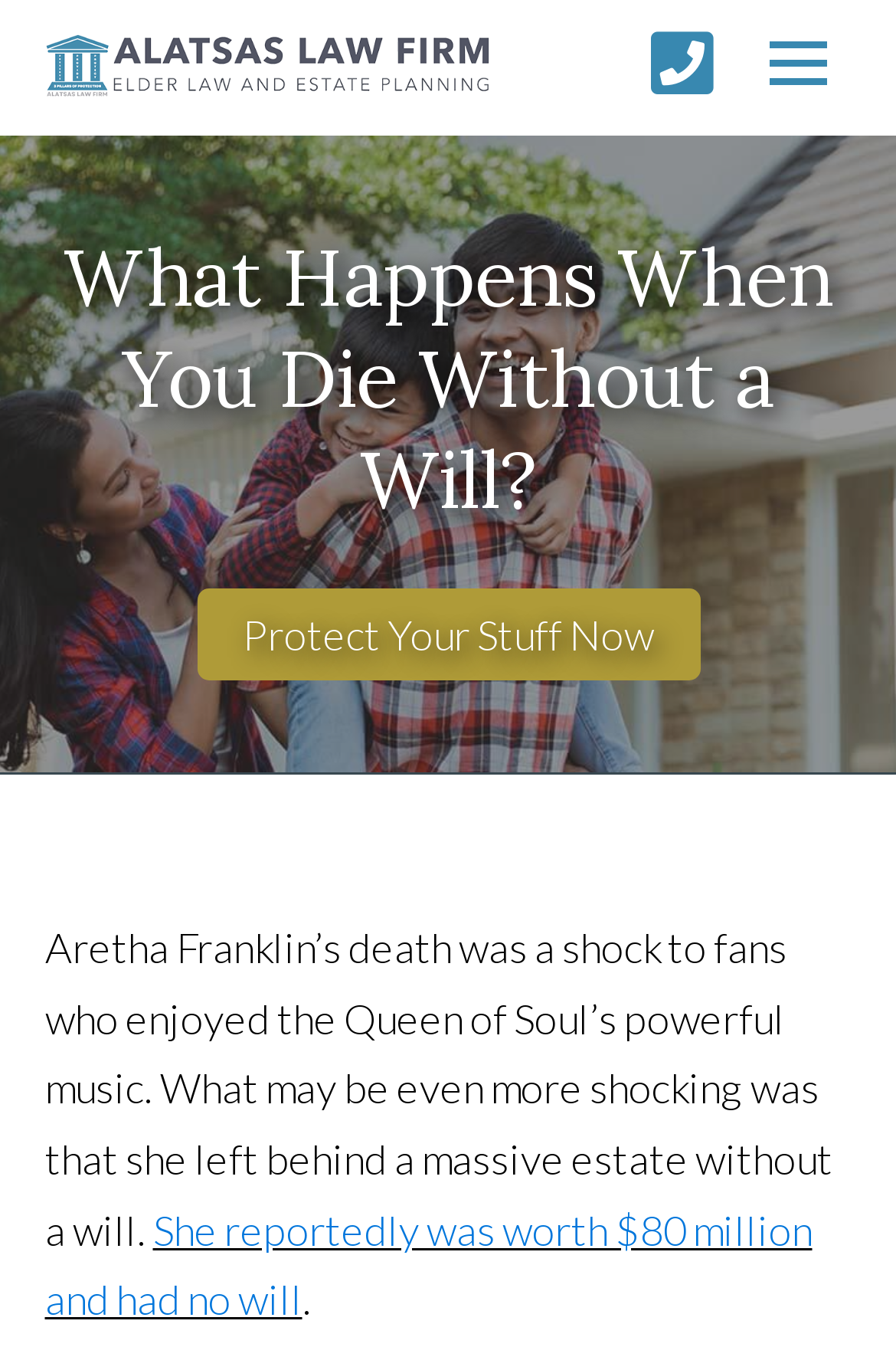What is the estimated worth of Aretha Franklin's estate?
Look at the image and answer with only one word or phrase.

$80 million